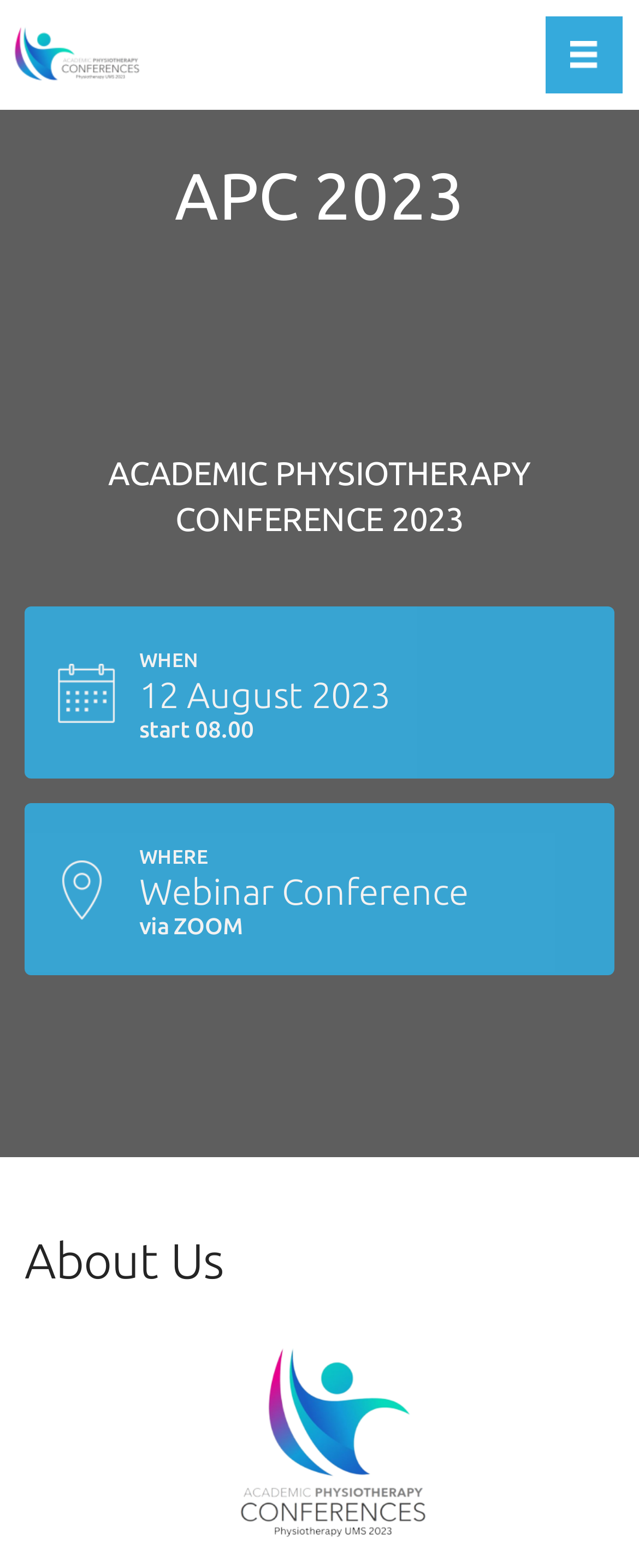What is the date of the Academic Physiotherapy Conference?
Examine the image closely and answer the question with as much detail as possible.

I found the answer by looking at the table layout on the webpage, where it says 'WHEN' and then '12 August 2023' in the next row, indicating the date of the conference.